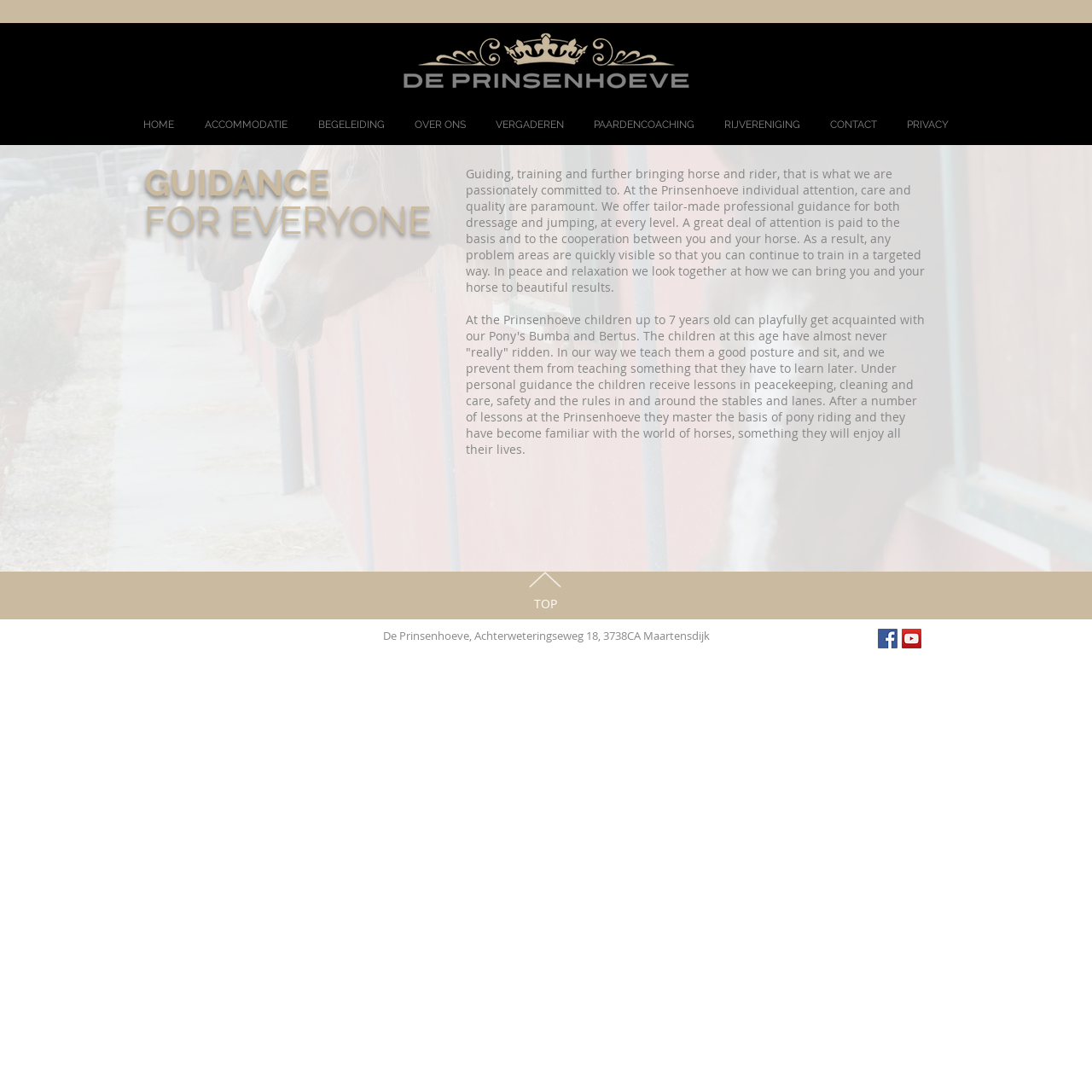Using the provided description: "aria-label="YouTube Social Icon"", find the bounding box coordinates of the corresponding UI element. The output should be four float numbers between 0 and 1, in the format [left, top, right, bottom].

[0.826, 0.576, 0.844, 0.594]